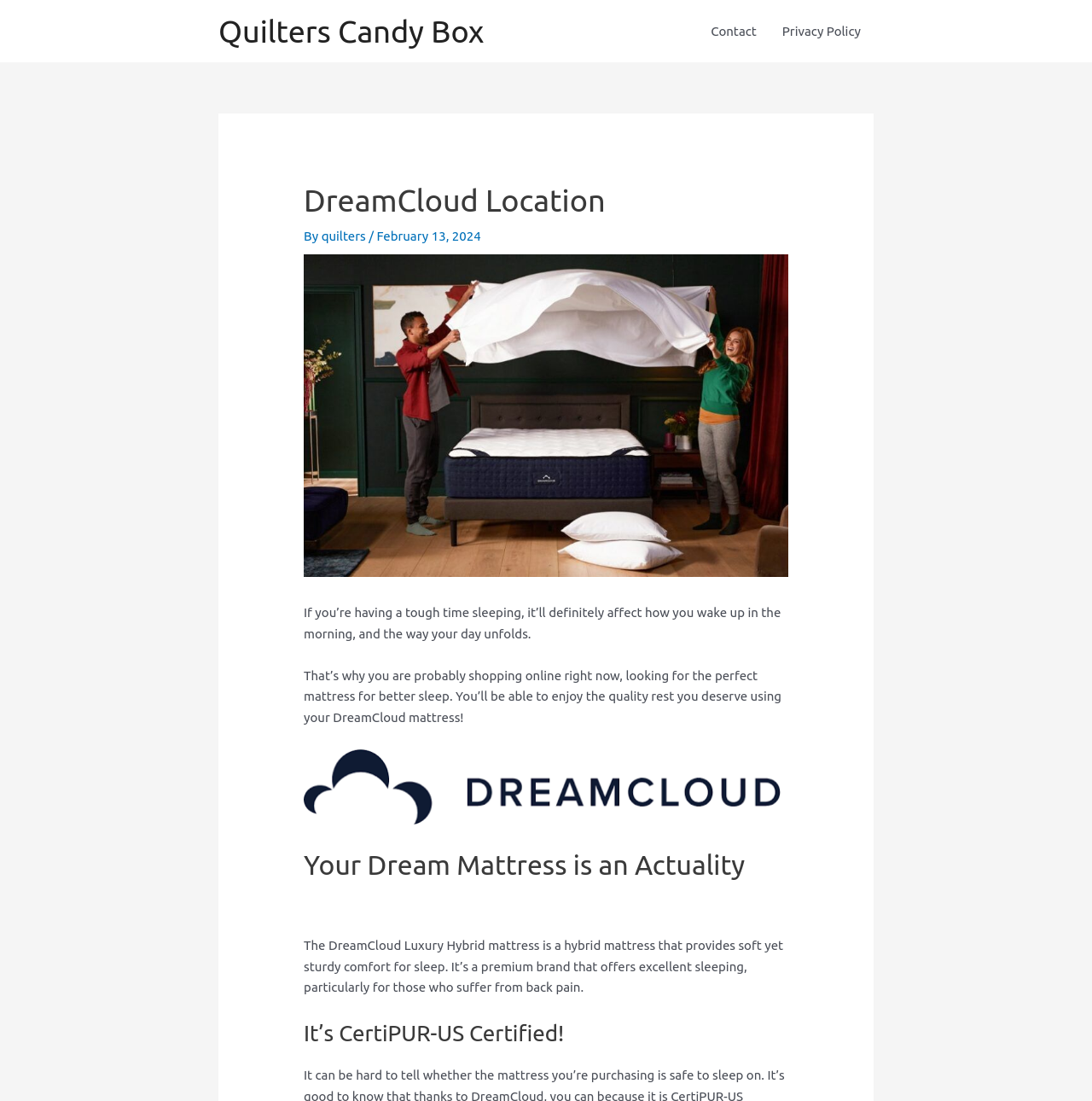Identify the bounding box coordinates for the UI element described as: "Quilters Candy Box".

[0.2, 0.012, 0.443, 0.044]